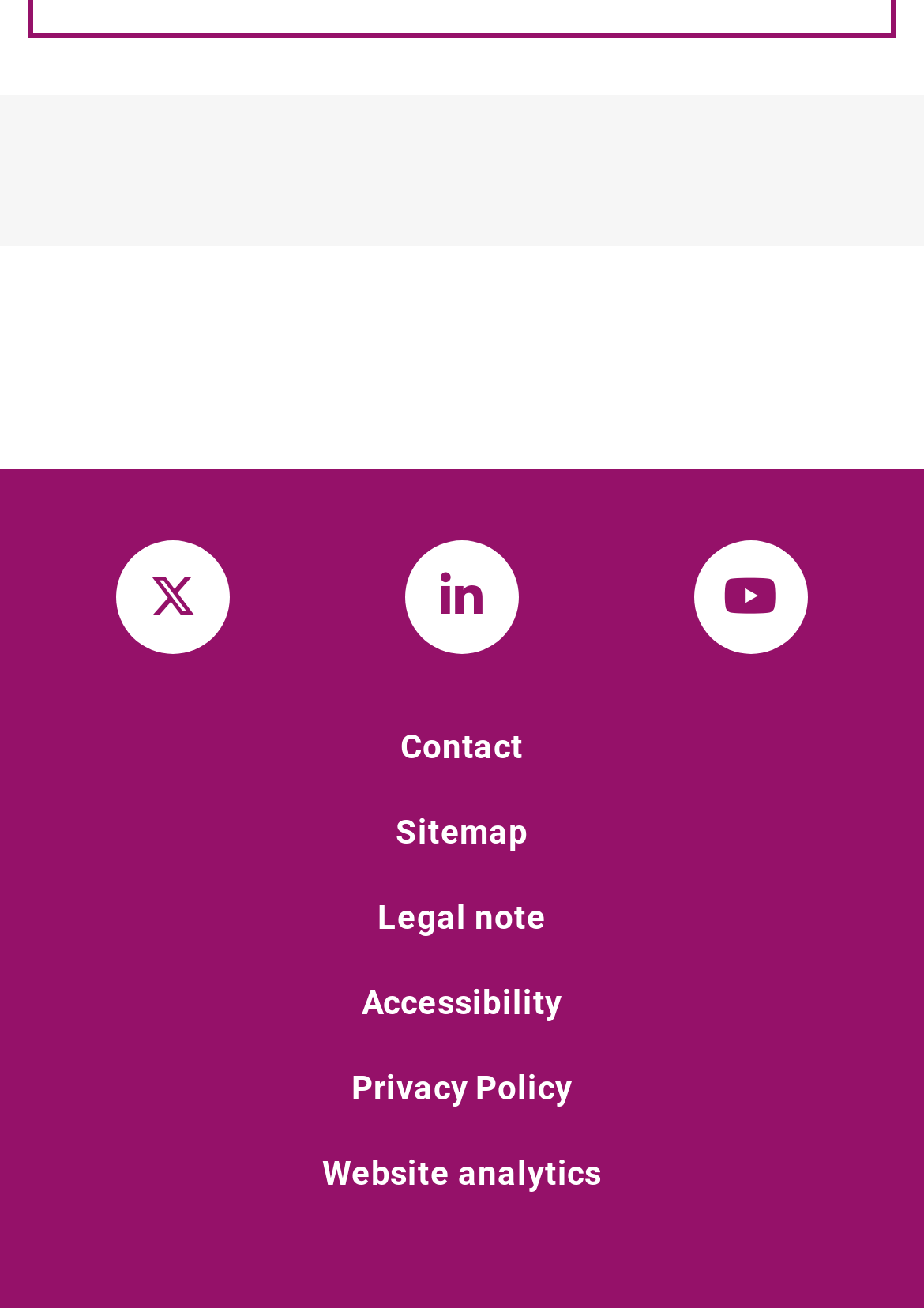Answer the question with a single word or phrase: 
What is the position of the Sitemap link?

Middle right